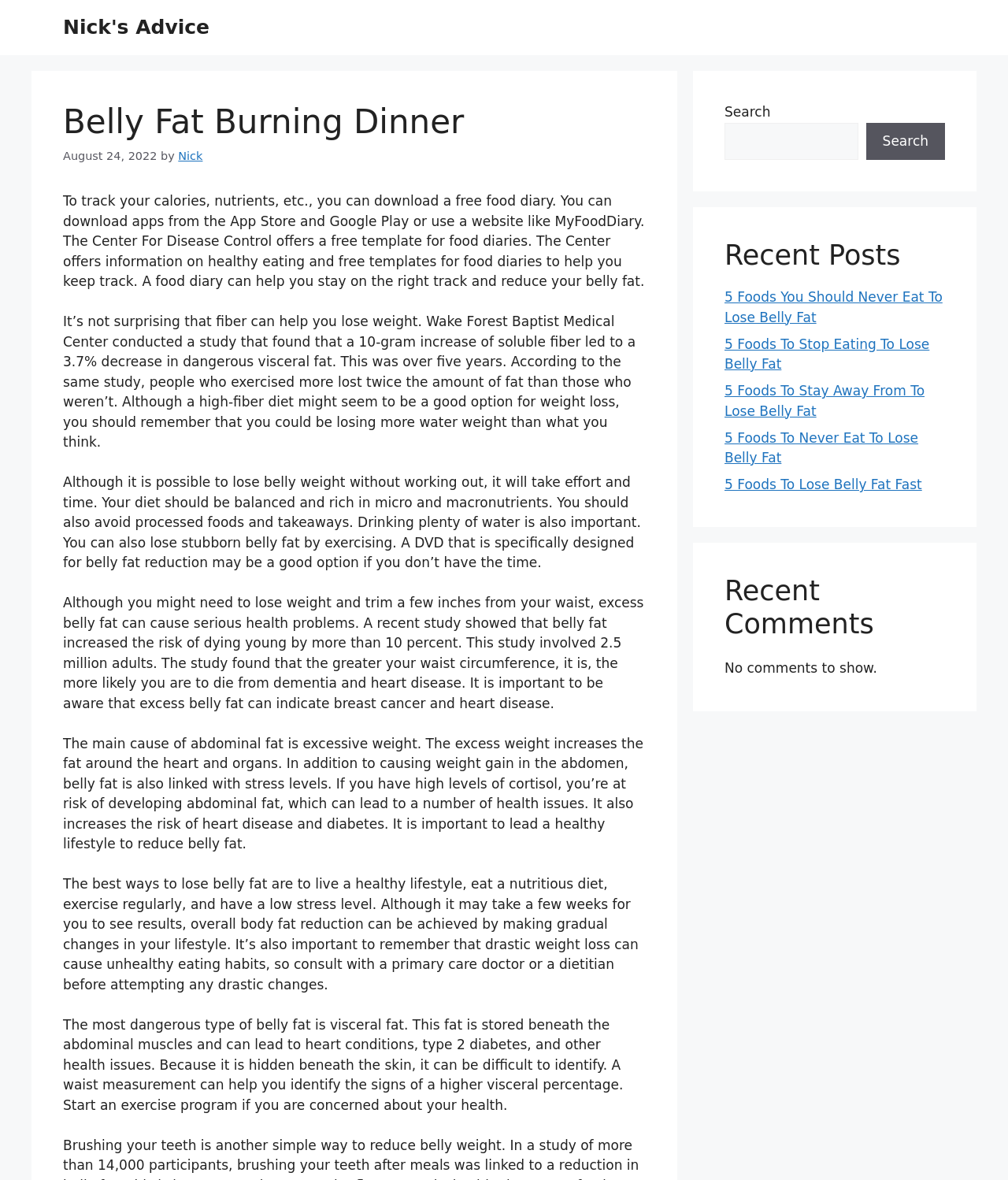Identify the bounding box for the element characterized by the following description: "parent_node: Search name="s"".

[0.719, 0.104, 0.851, 0.136]